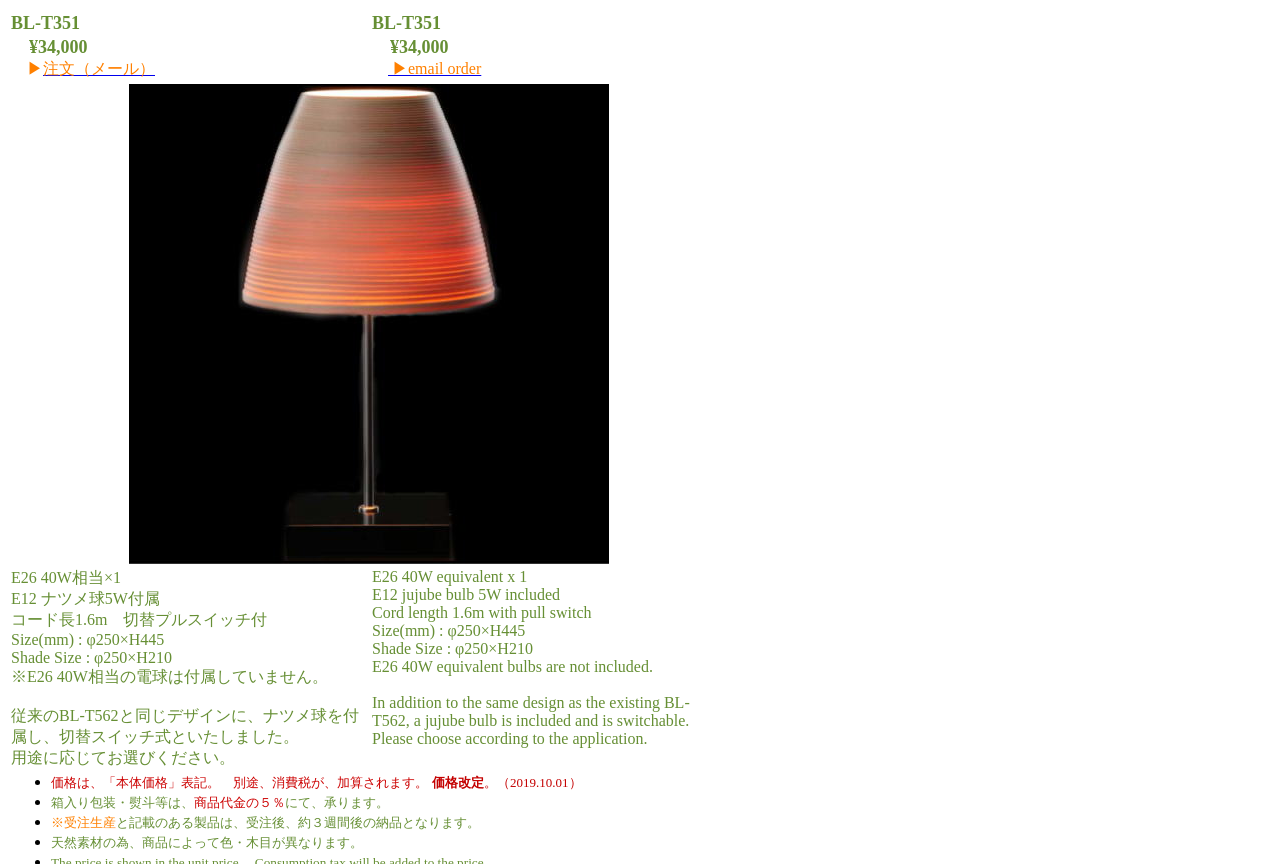Describe every aspect of the webpage in a detailed manner.

This webpage appears to be a product page for a traditional Japanese craft item, specifically a lamp called "BL-T351 BUNACO". 

At the top of the page, there is a row with two cells, each containing the product name, price, and a call-to-action link to place an order via email. 

Below this row, there is a large image of the product, taking up most of the width of the page. 

The next row contains a detailed product description, written in both Japanese and English. The description includes information about the product's features, such as the type of bulb included, the cord length, and the size of the shade. 

Following the product description, there are several bullet points, marked with a "•" symbol, which provide additional information about the product, such as the fact that it is made to order and will take about three weeks to ship, and that the natural materials used may result in variations in color and wood grain.